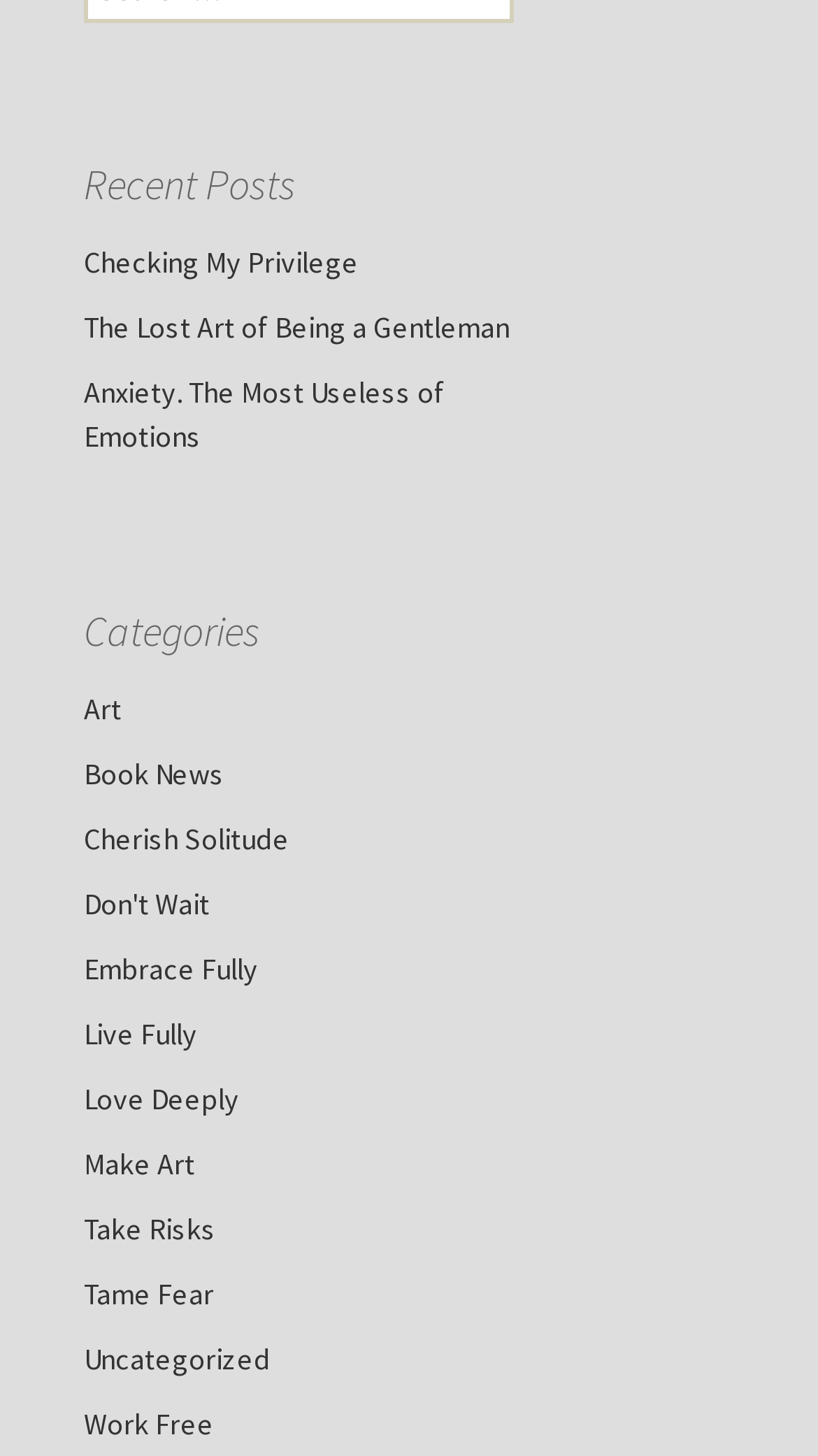What is the second recent post about?
Provide a fully detailed and comprehensive answer to the question.

I looked at the links under the 'Recent Posts' heading and found that the second link is 'The Lost Art of Being a Gentleman', which is likely the title of the second recent post.